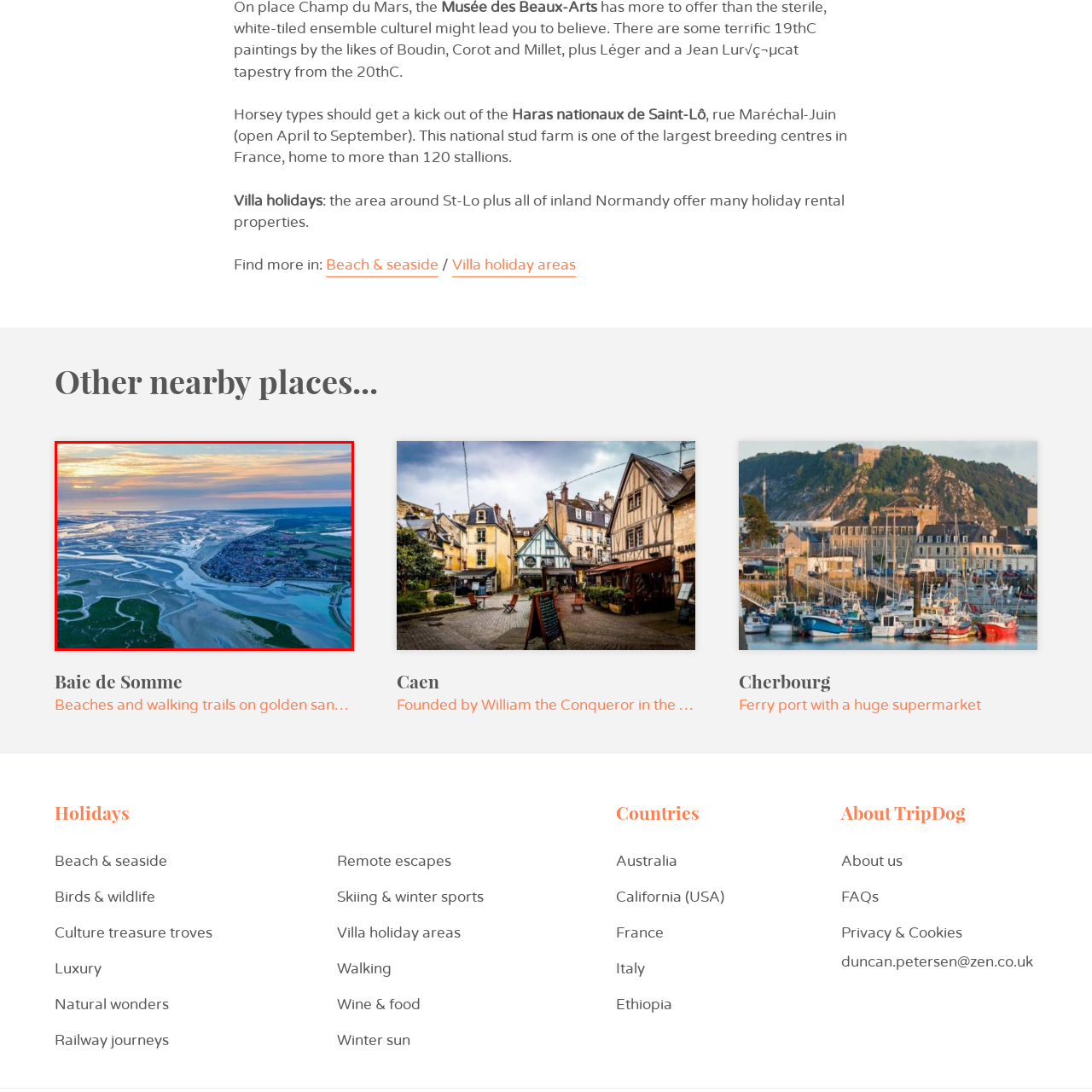What time of day is depicted in the image?  
Inspect the image within the red boundary and offer a detailed explanation grounded in the visual information present in the image.

The caption describes the scene as being particularly mesmerizing during the golden hour, which is the time period shortly after sunrise or before sunset when the sun's light takes on a warm, golden hue.